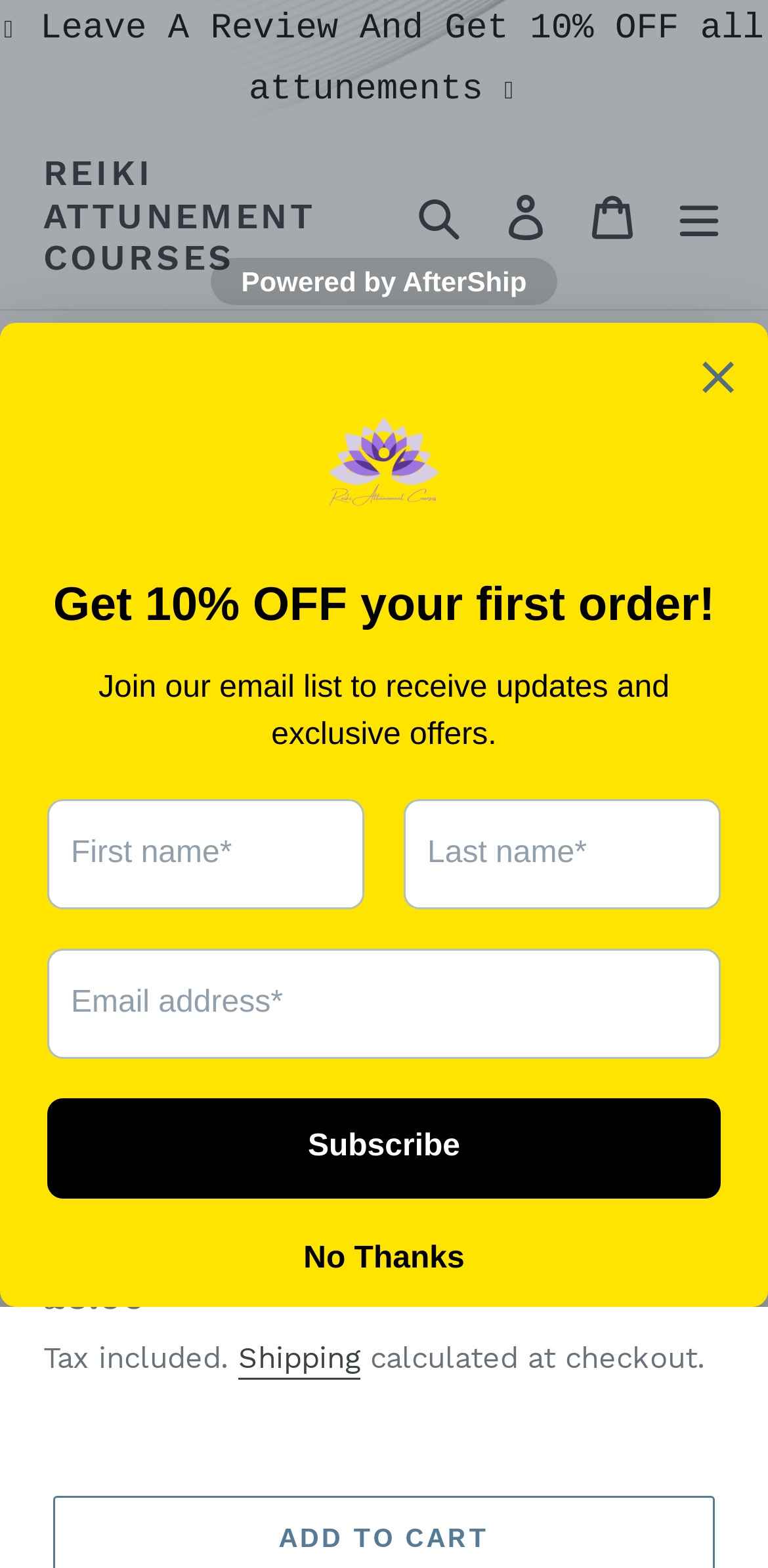Please determine the primary heading and provide its text.

Mary Magdalene Anointing Oil Reiki